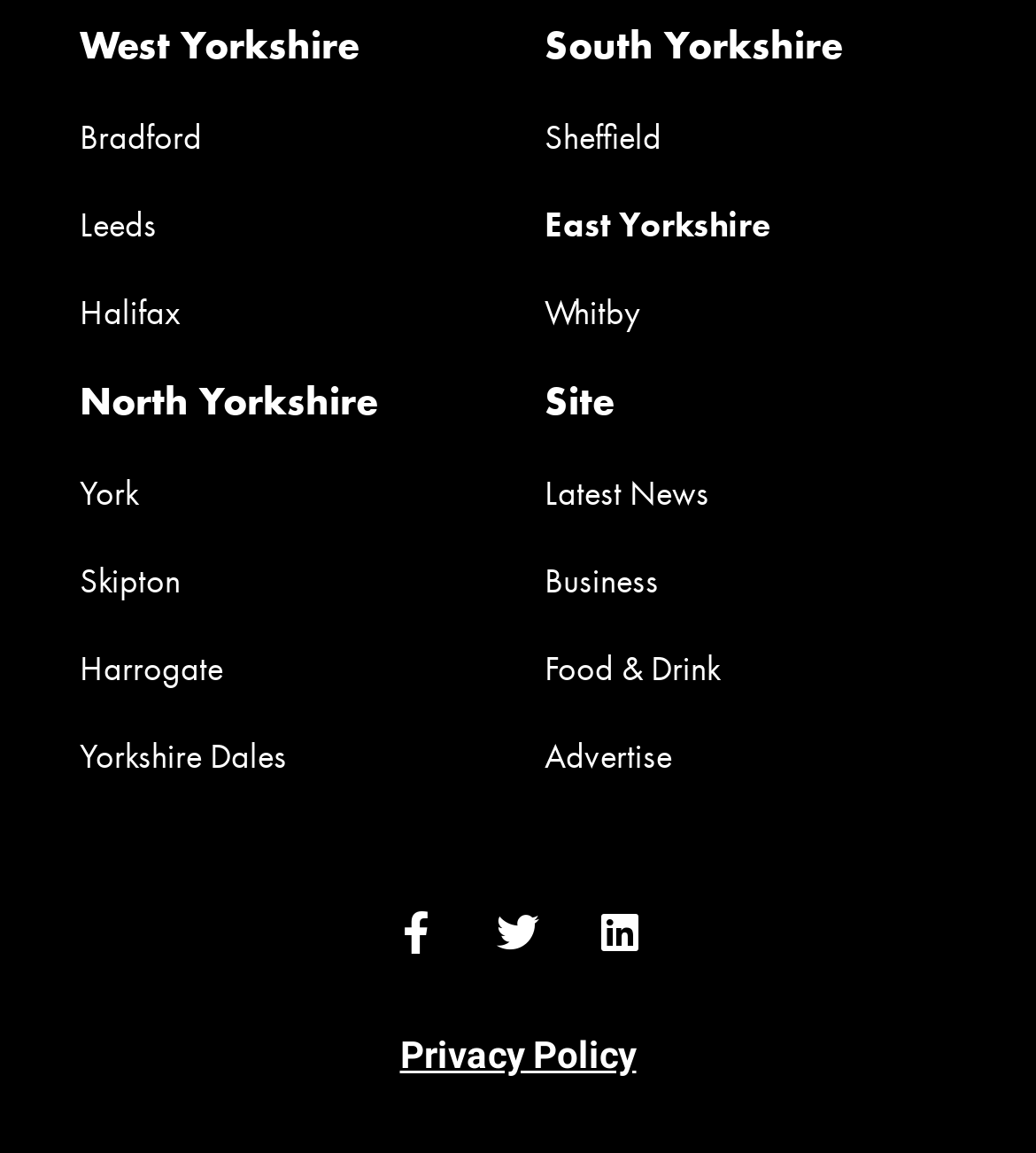Specify the bounding box coordinates of the area to click in order to execute this command: 'Visit Leeds'. The coordinates should consist of four float numbers ranging from 0 to 1, and should be formatted as [left, top, right, bottom].

[0.077, 0.176, 0.151, 0.215]